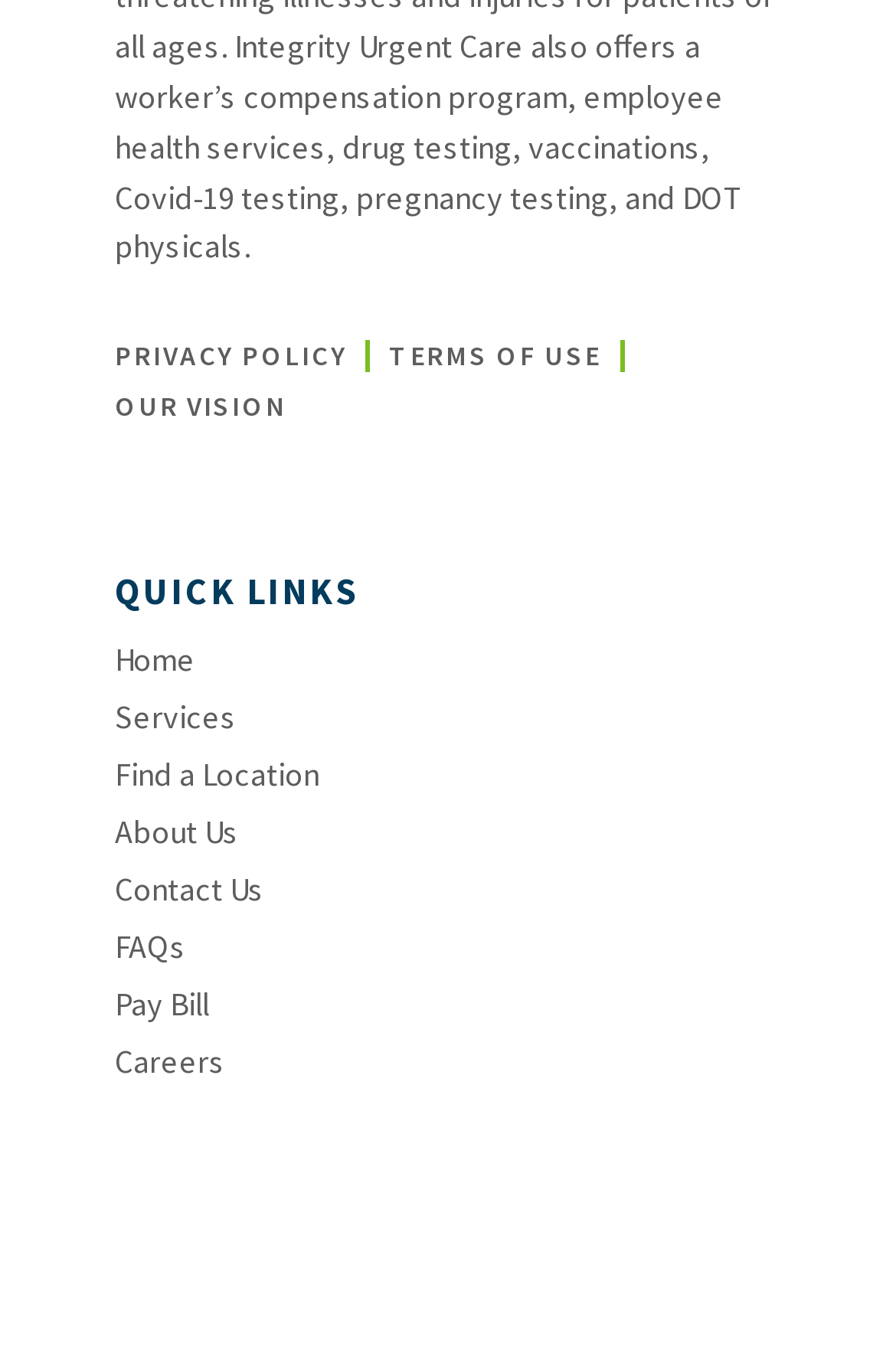Please locate the bounding box coordinates for the element that should be clicked to achieve the following instruction: "find a location". Ensure the coordinates are given as four float numbers between 0 and 1, i.e., [left, top, right, bottom].

[0.128, 0.555, 0.872, 0.589]